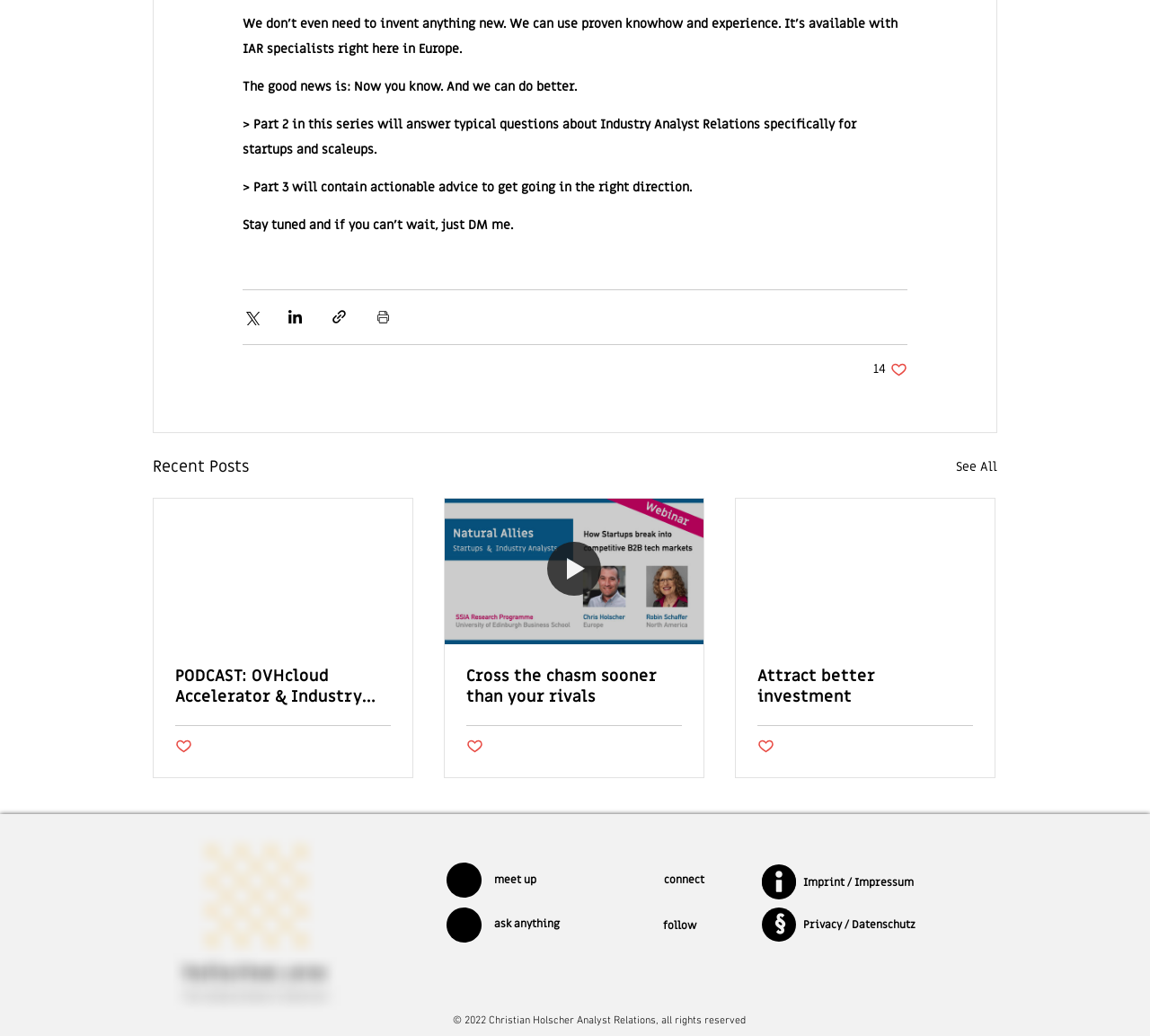Please pinpoint the bounding box coordinates for the region I should click to adhere to this instruction: "Like the post".

[0.152, 0.712, 0.167, 0.73]